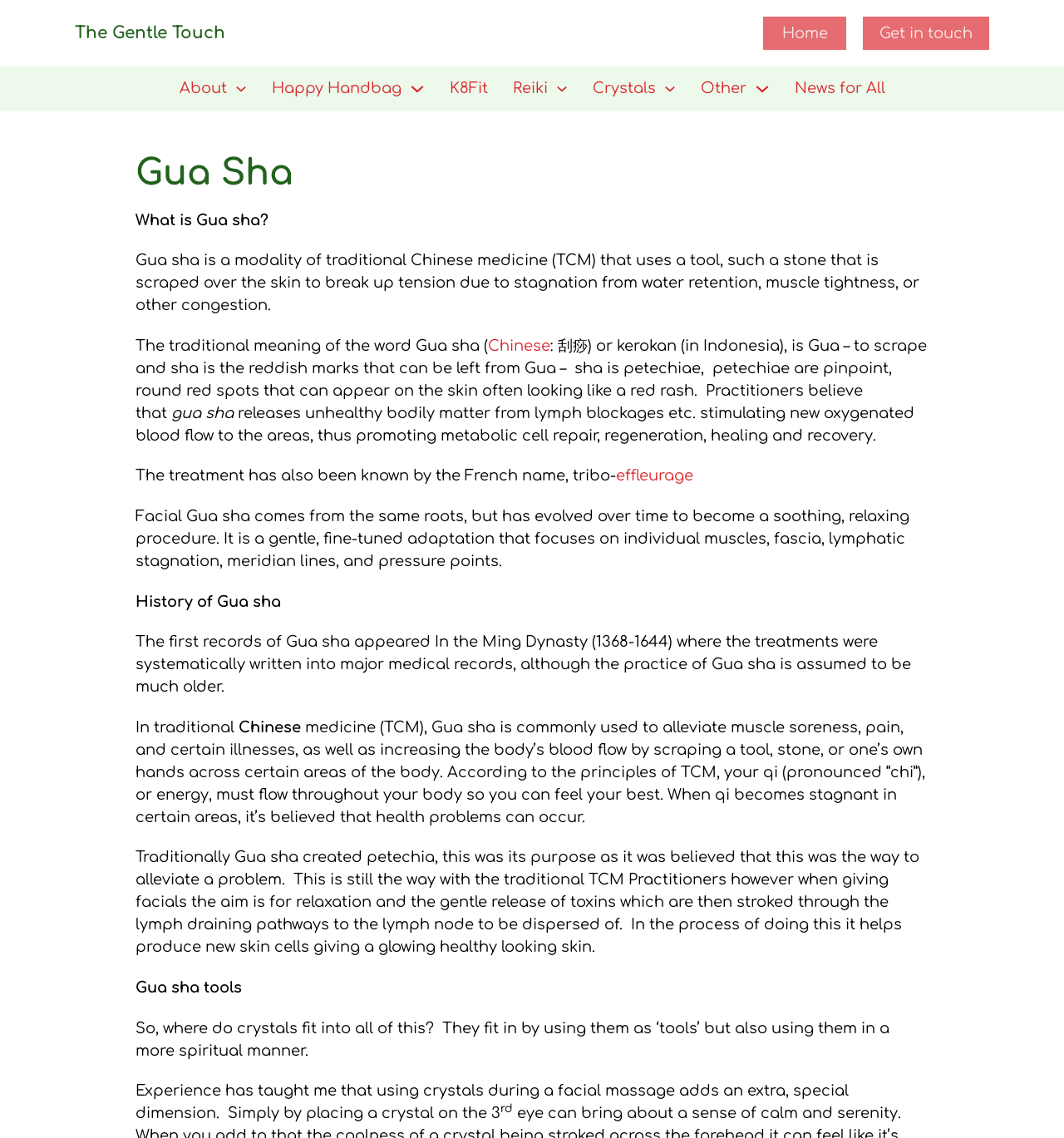Generate a detailed explanation of the webpage's features and information.

This webpage is about a Gua sha facial massage course offered in Bristol on April 24th, 2024, with both distance learning and in-person training/assessment options. 

At the top of the page, there are three links: "The Gentle Touch", "Home", and "Get in touch". Below these links, there is a navigation menu with several options, including "About", "Happy Handbag", "K8Fit", "Reiki", "Crystals", "Other", and "News for All". Each of these options has a corresponding dropdown button with an image.

The main content of the page is divided into sections, starting with an introduction to Gua sha, which is a modality of traditional Chinese medicine that uses a tool to scrape over the skin to break up tension. The text explains the traditional meaning of the word Gua sha and its purpose in releasing unhealthy bodily matter and promoting healing and recovery.

The next section discusses the history of Gua sha, which dates back to the Ming Dynasty, and its evolution over time to become a soothing, relaxing procedure. The text also explains the principles of traditional Chinese medicine and how Gua sha is used to alleviate muscle soreness, pain, and certain illnesses.

Further down the page, there is a section about Gua sha tools and how crystals are used in a more spiritual manner during facial massage to add an extra dimension. The text concludes by mentioning the benefits of using crystals during a facial massage.

Throughout the page, there are several images, including icons for the dropdown buttons and possibly other graphics or photos, although their content is not specified.